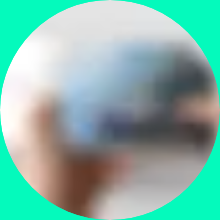What is the purpose of the smart gift cards?
Give a detailed and exhaustive answer to the question.

The image is part of a featured section titled 'Smart Gift Cards', which emphasizes customizable cards that offer interactive content, and this modern approach to gifting is likely aimed at enhancing personal connections by allowing users to create tailored experiences.